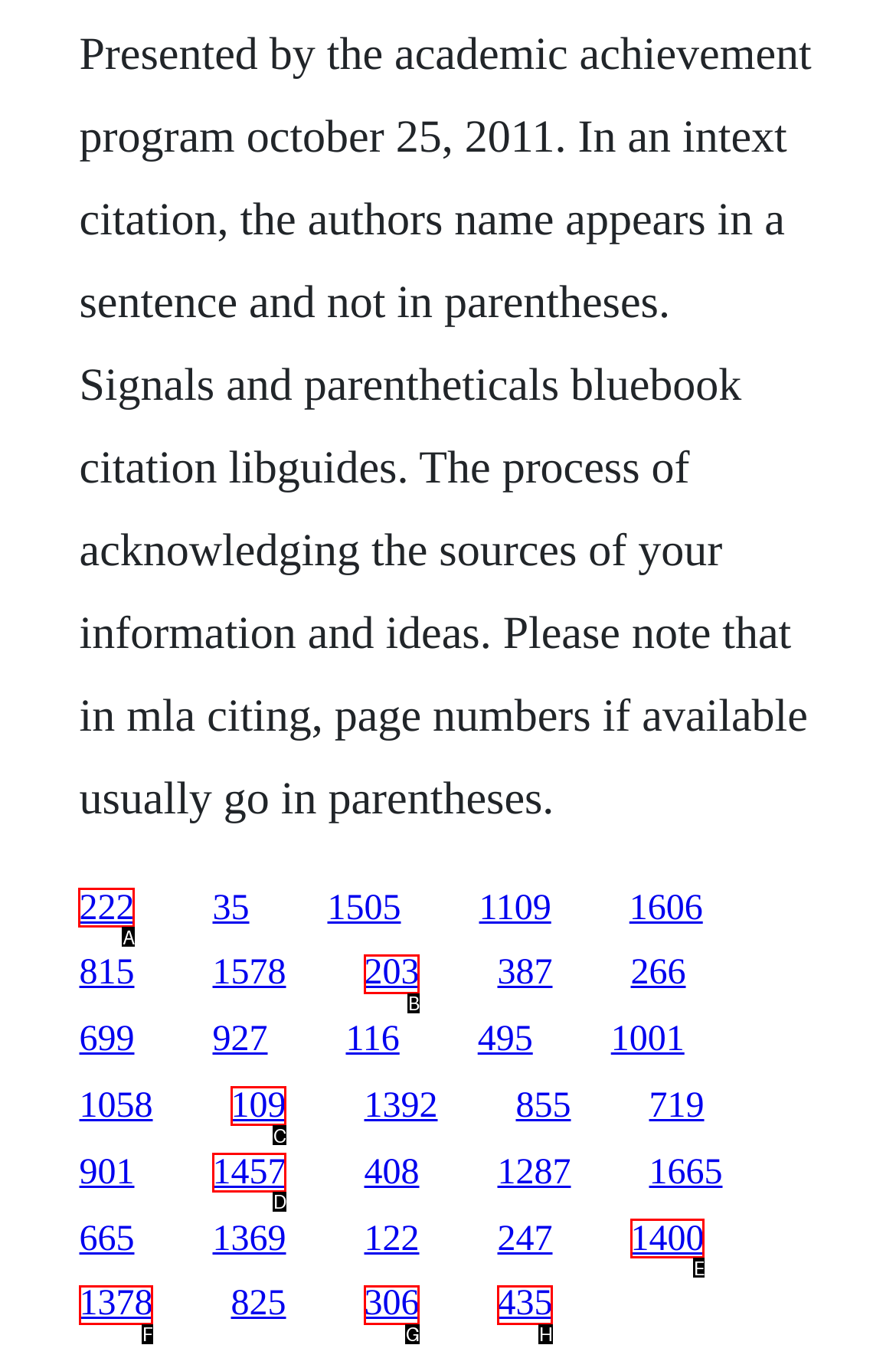Tell me the letter of the UI element I should click to accomplish the task: click the first link based on the choices provided in the screenshot.

A